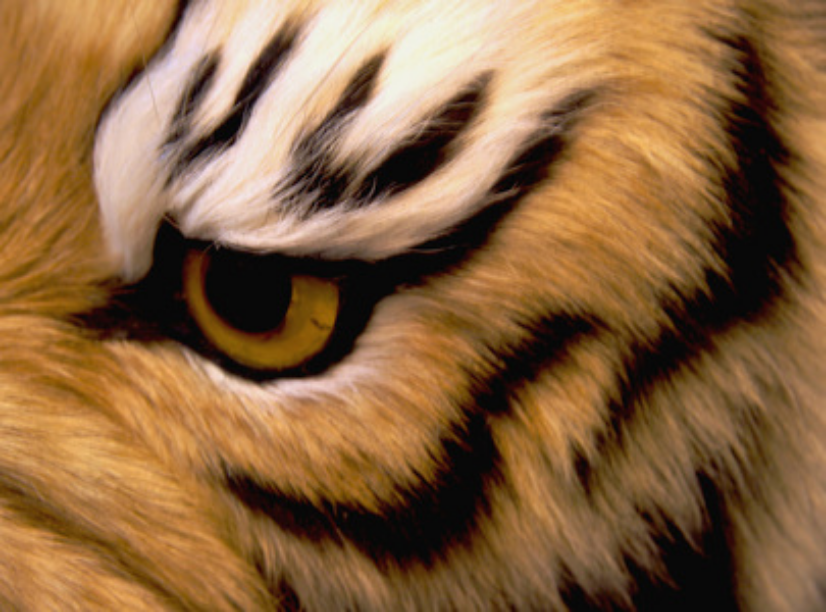What pattern is on the tiger's fur?
Give a detailed response to the question by analyzing the screenshot.

The caption states that the tiger's fur is 'characterized by the iconic orange and black stripes', which suggests that the pattern on the tiger's fur is orange and black stripes.